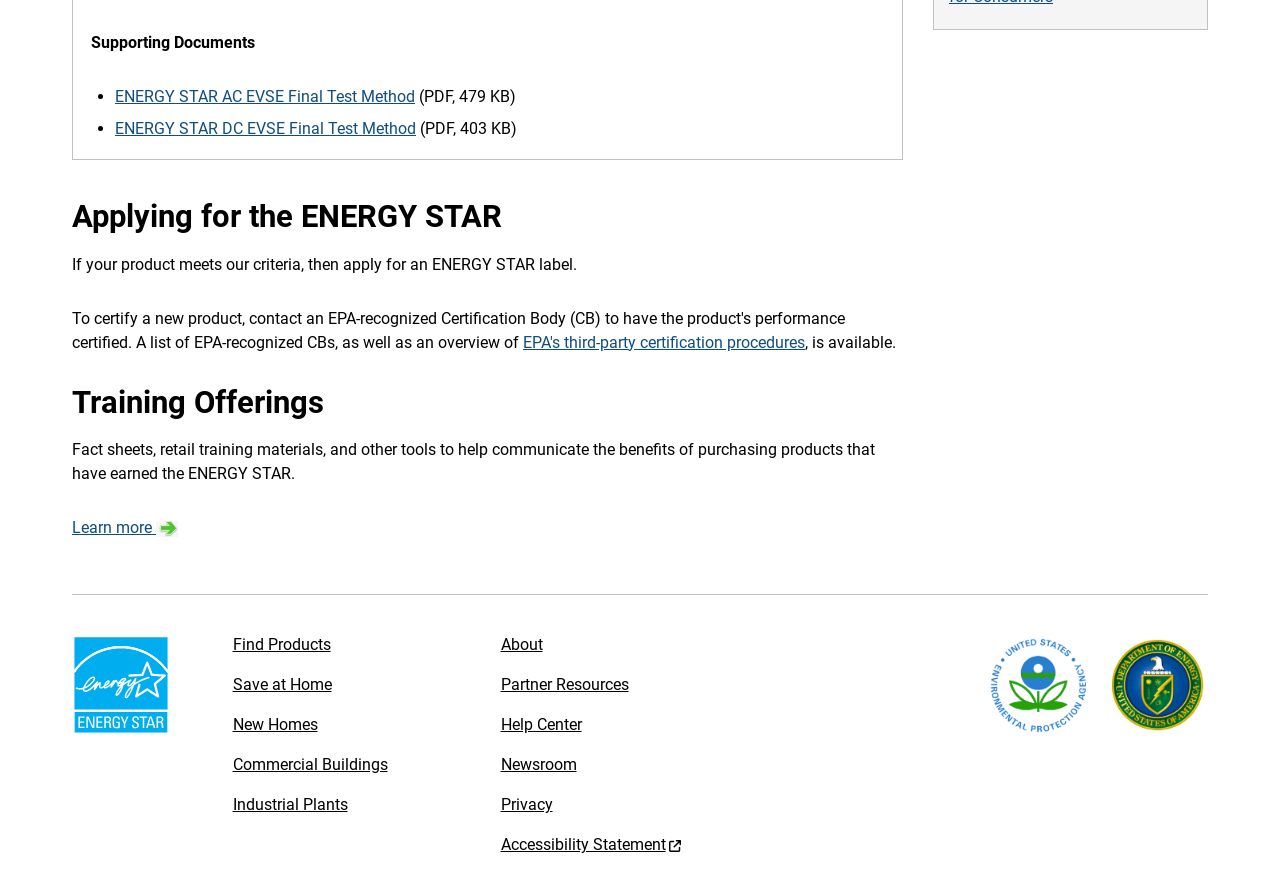Given the element description, predict the bounding box coordinates in the format (top-left x, top-left y, bottom-right x, bottom-right y), using floating point numbers between 0 and 1: YD Talks

None